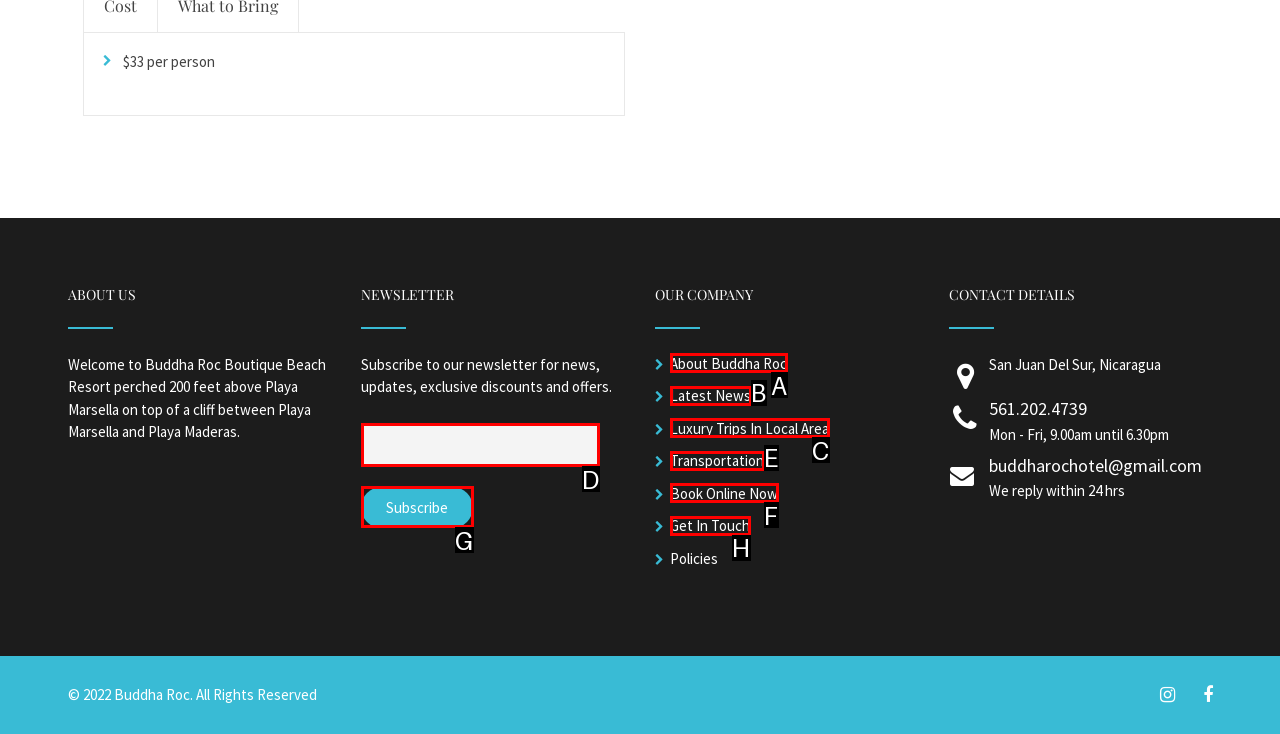Identify the UI element that corresponds to this description: Luxury Trips In Local Area
Respond with the letter of the correct option.

C